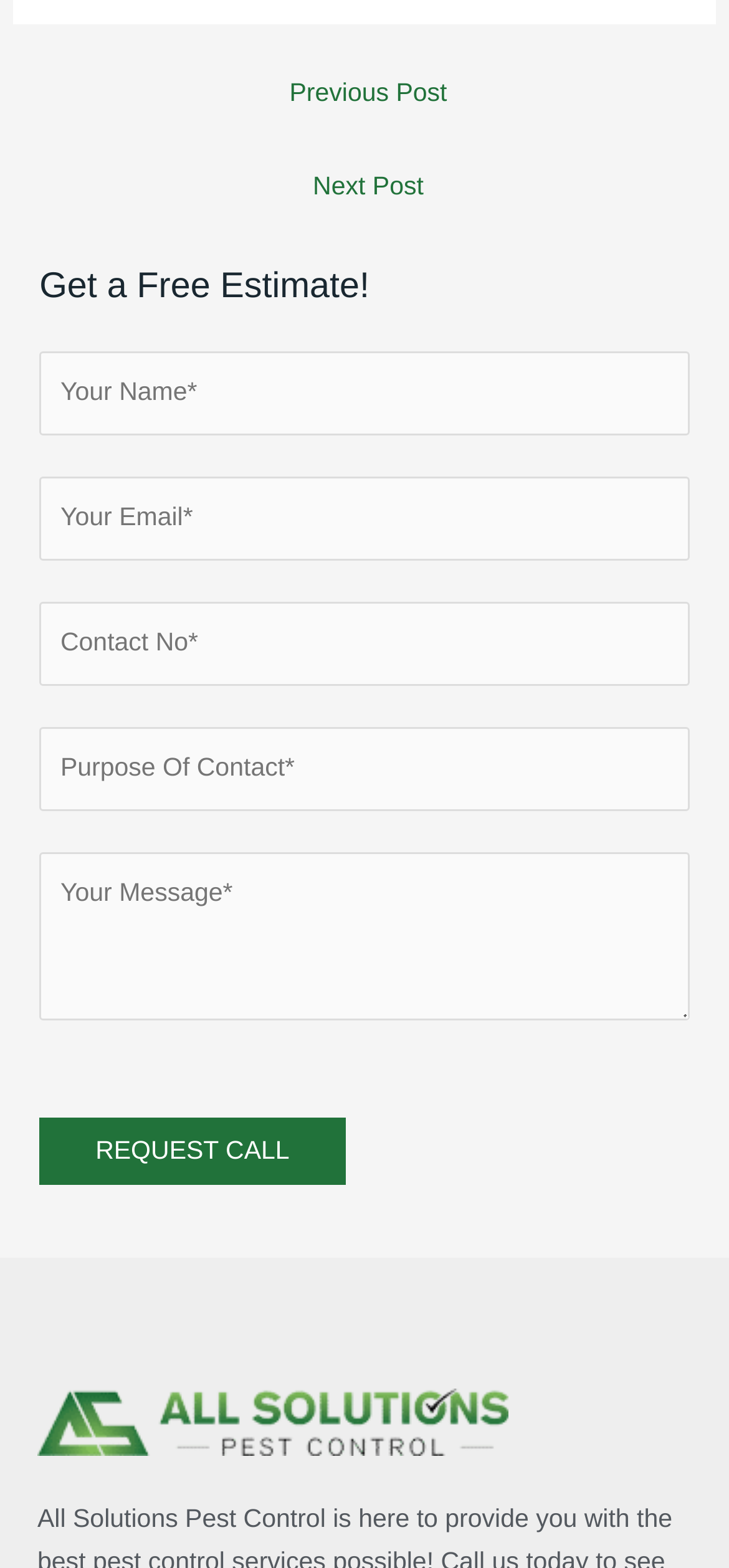Respond to the question with just a single word or phrase: 
How many input fields are in the contact form?

5